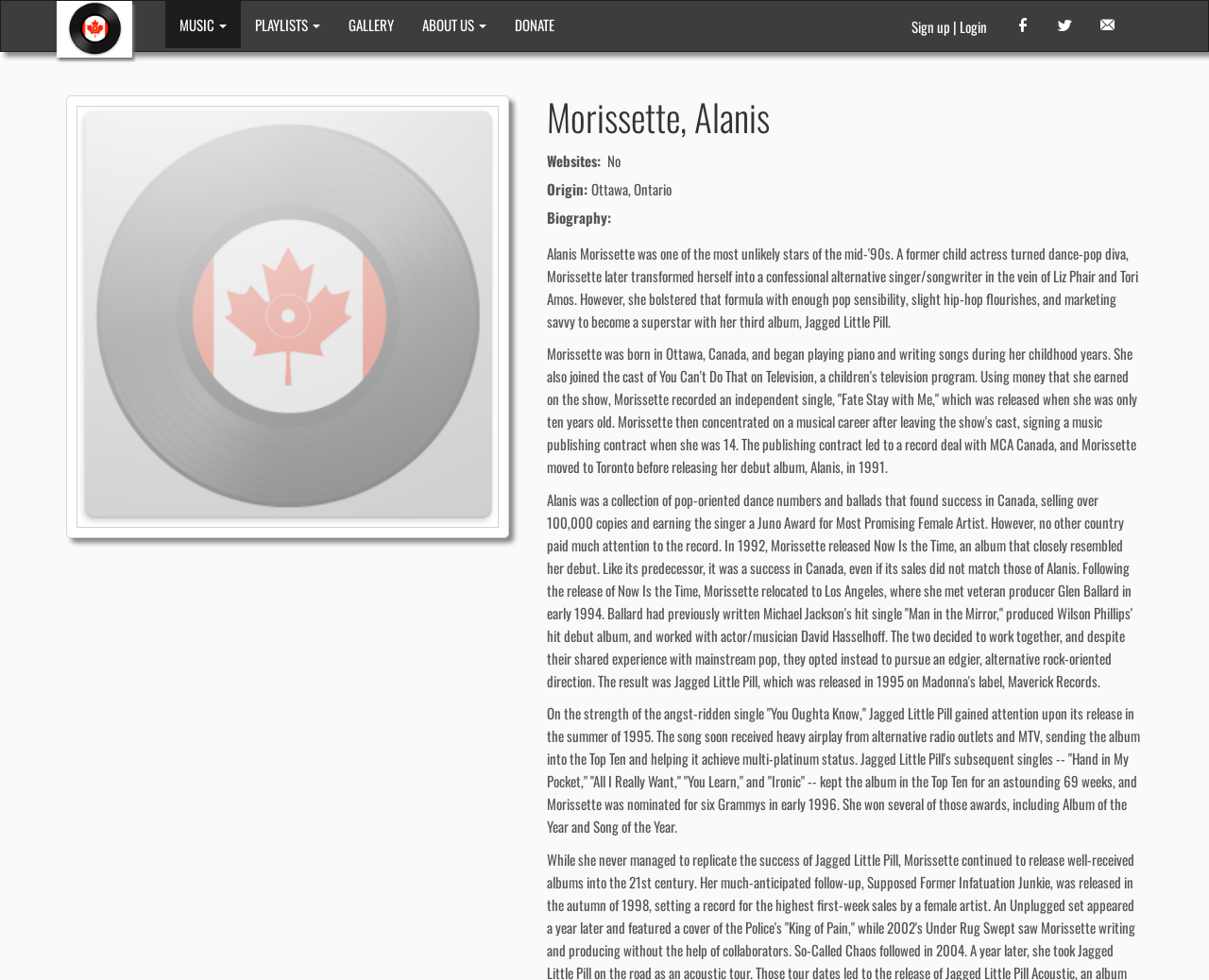What is the title of the single that received heavy airplay from alternative radio outlets and MTV?
Refer to the screenshot and deliver a thorough answer to the question presented.

I read the biography section that mentions the single 'You Oughta Know' as the one that gained attention and received heavy airplay from alternative radio outlets and MTV.